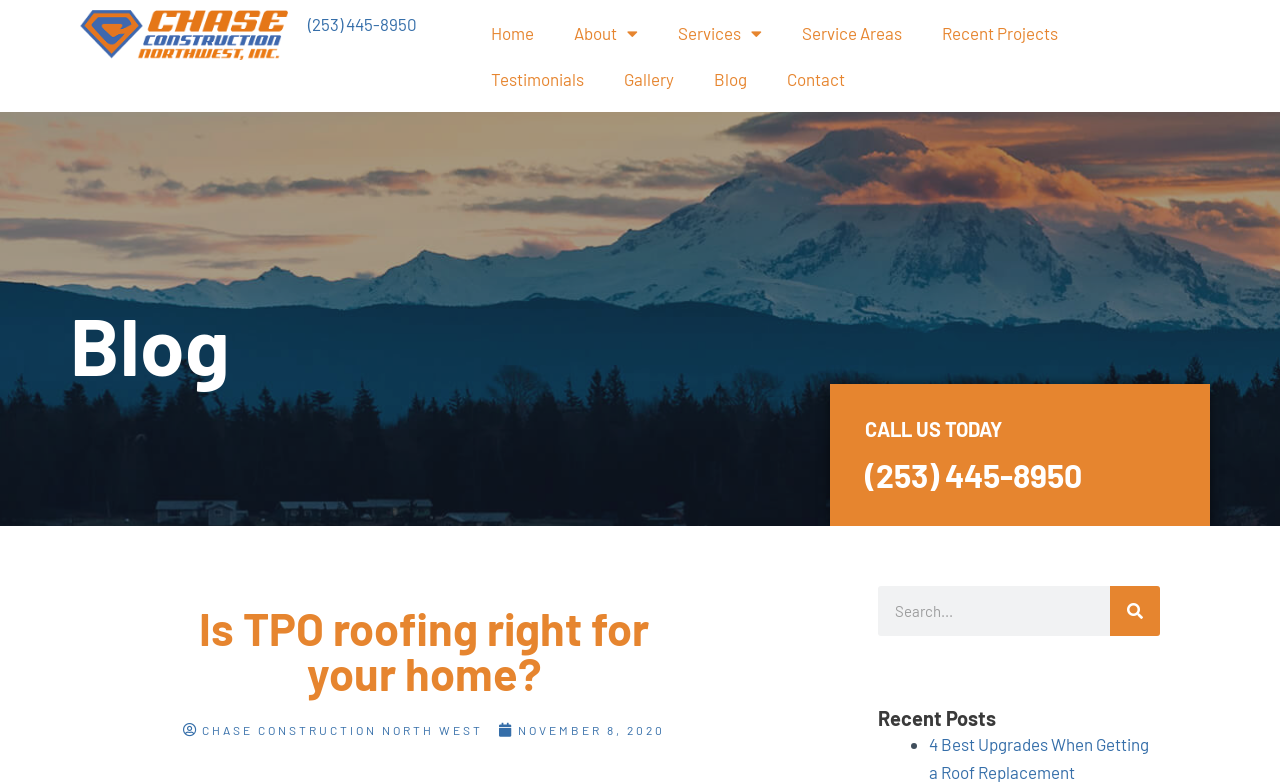Determine the bounding box coordinates of the section to be clicked to follow the instruction: "click the 'Home' link". The coordinates should be given as four float numbers between 0 and 1, formatted as [left, top, right, bottom].

[0.368, 0.013, 0.433, 0.072]